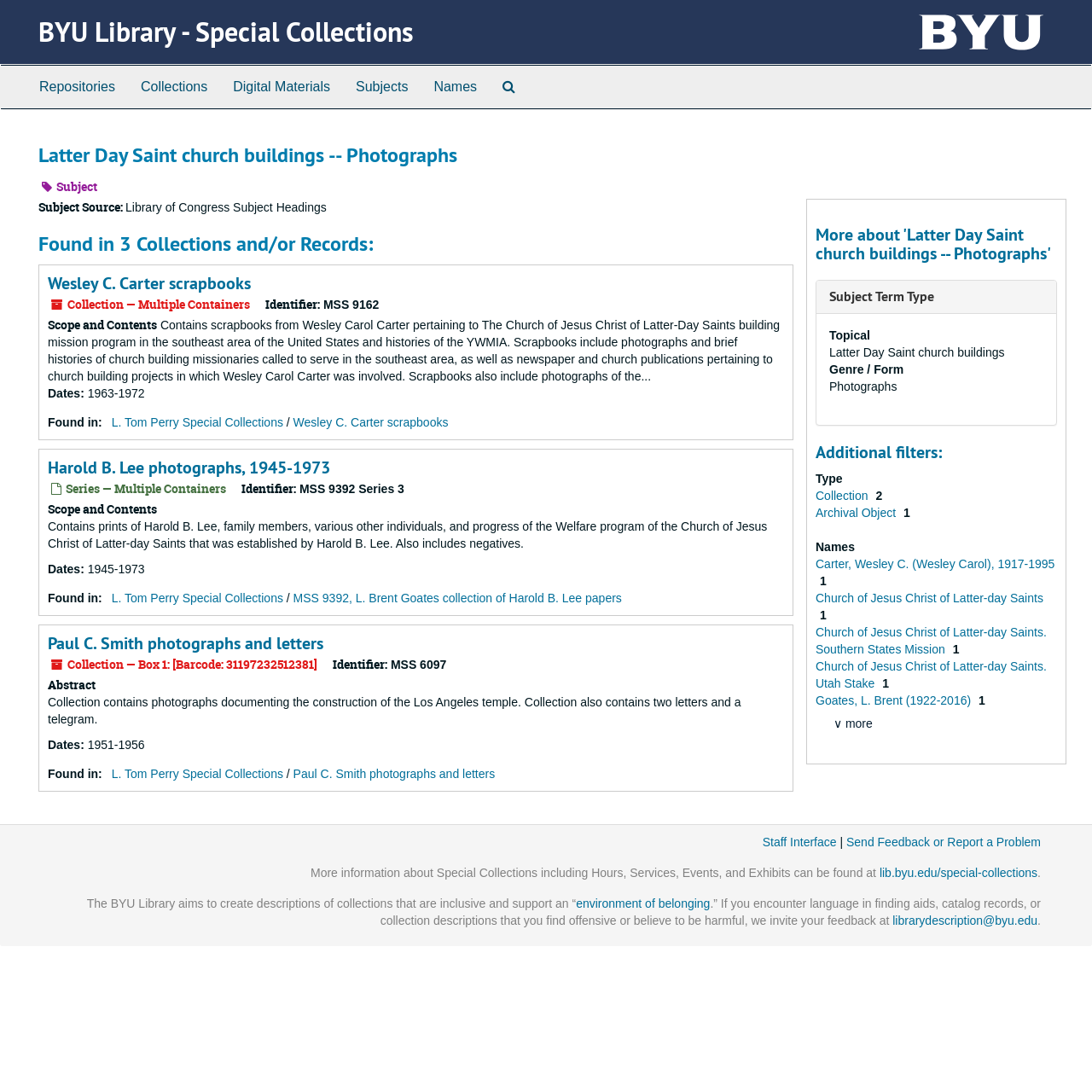Describe all the significant parts and information present on the webpage.

This webpage is about Latter Day Saint church buildings and photographs, provided by the BYU Library - Special Collections. At the top, there is a heading with the title "Latter Day Saint church buildings -- Photographs" and a link to the BYU Library - Special Collections. Below this, there is a top-level navigation menu with links to "Repositories", "Collections", "Digital Materials", "Subjects", "Names", and "Search The Archives".

The main content of the page is divided into three sections, each describing a collection of photographs related to Latter Day Saint church buildings. The first section is about the "Wesley C. Carter scrapbooks" collection, which contains scrapbooks with photographs and brief histories of church building missionaries. The second section is about the "Harold B. Lee photographs, 1945-1973" collection, which contains prints of Harold B. Lee, family members, and others, as well as negatives. The third section is about the "Paul C. Smith photographs and letters" collection, which contains photographs documenting the construction of the Los Angeles temple, as well as two letters and a telegram.

Each section includes information about the collection, such as the identifier, scope and contents, and dates. There are also links to the collections and related materials. At the bottom of the page, there is a section with additional filters, including "Type" with options for "Collection" and "Archival Object".